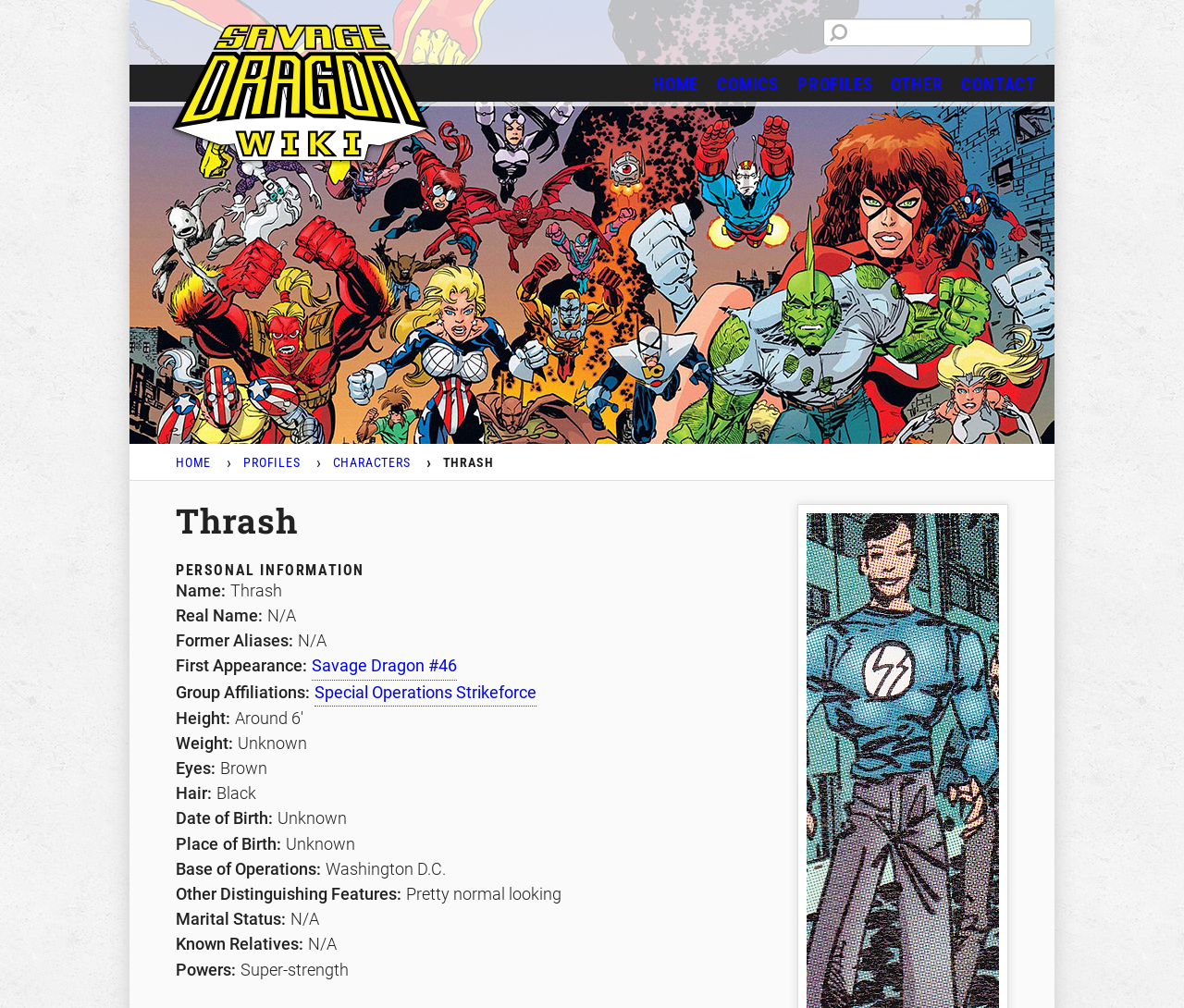Utilize the details in the image to thoroughly answer the following question: What is Thrash's real name?

I found the answer by looking at the 'PERSONAL INFORMATION' section, where it says 'Real Name:' and the corresponding value is 'N/A'.